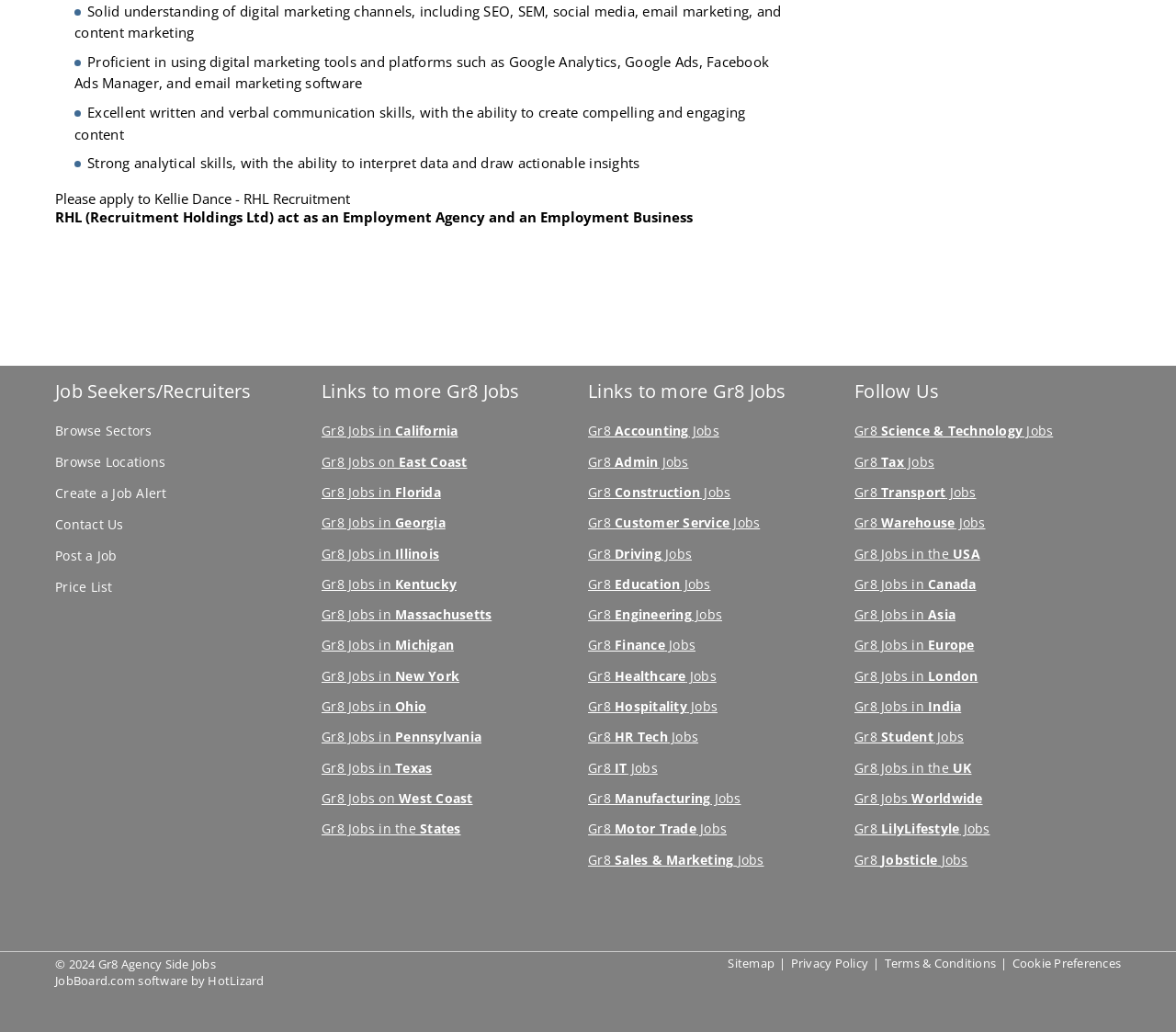Please determine the bounding box coordinates of the element's region to click in order to carry out the following instruction: "View Gr8 Jobs in California". The coordinates should be four float numbers between 0 and 1, i.e., [left, top, right, bottom].

[0.273, 0.409, 0.389, 0.426]